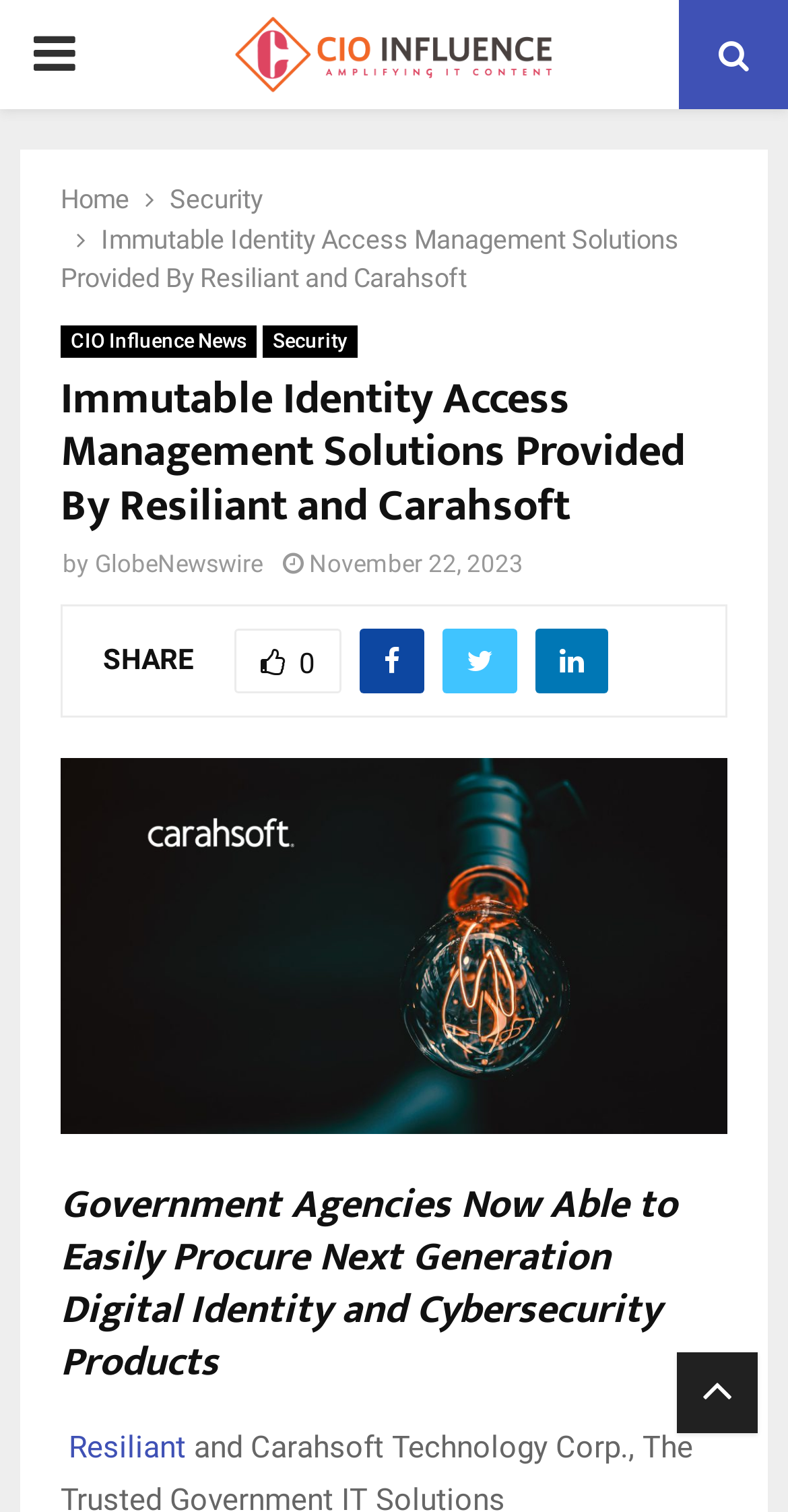Specify the bounding box coordinates of the region I need to click to perform the following instruction: "View France objects". The coordinates must be four float numbers in the range of 0 to 1, i.e., [left, top, right, bottom].

None